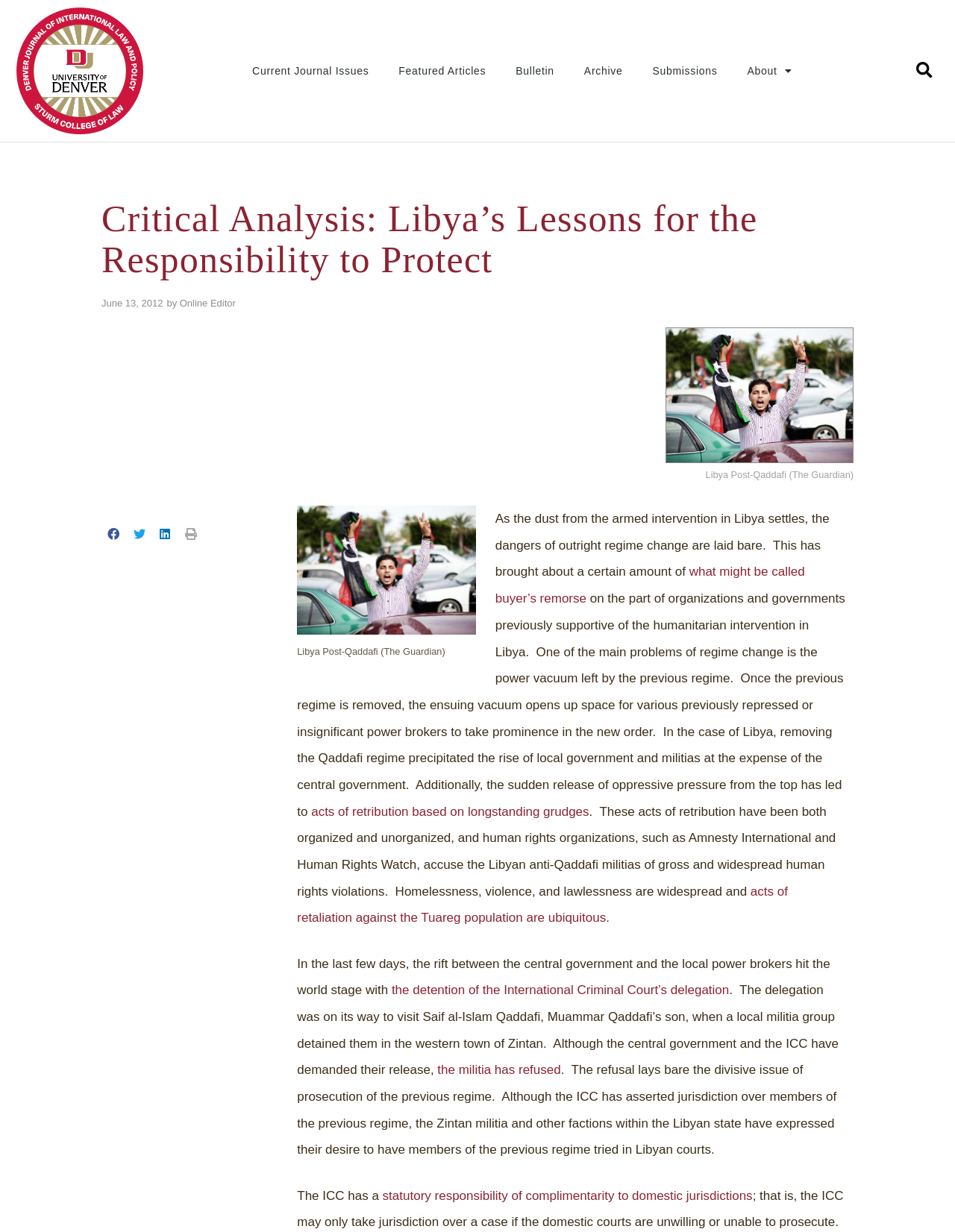Bounding box coordinates are specified in the format (top-left x, top-left y, bottom-right x, bottom-right y). All values are floating point numbers bounded between 0 and 1. Please provide the bounding box coordinate of the region this sentence describes: the militia has refused

[0.458, 0.863, 0.587, 0.874]